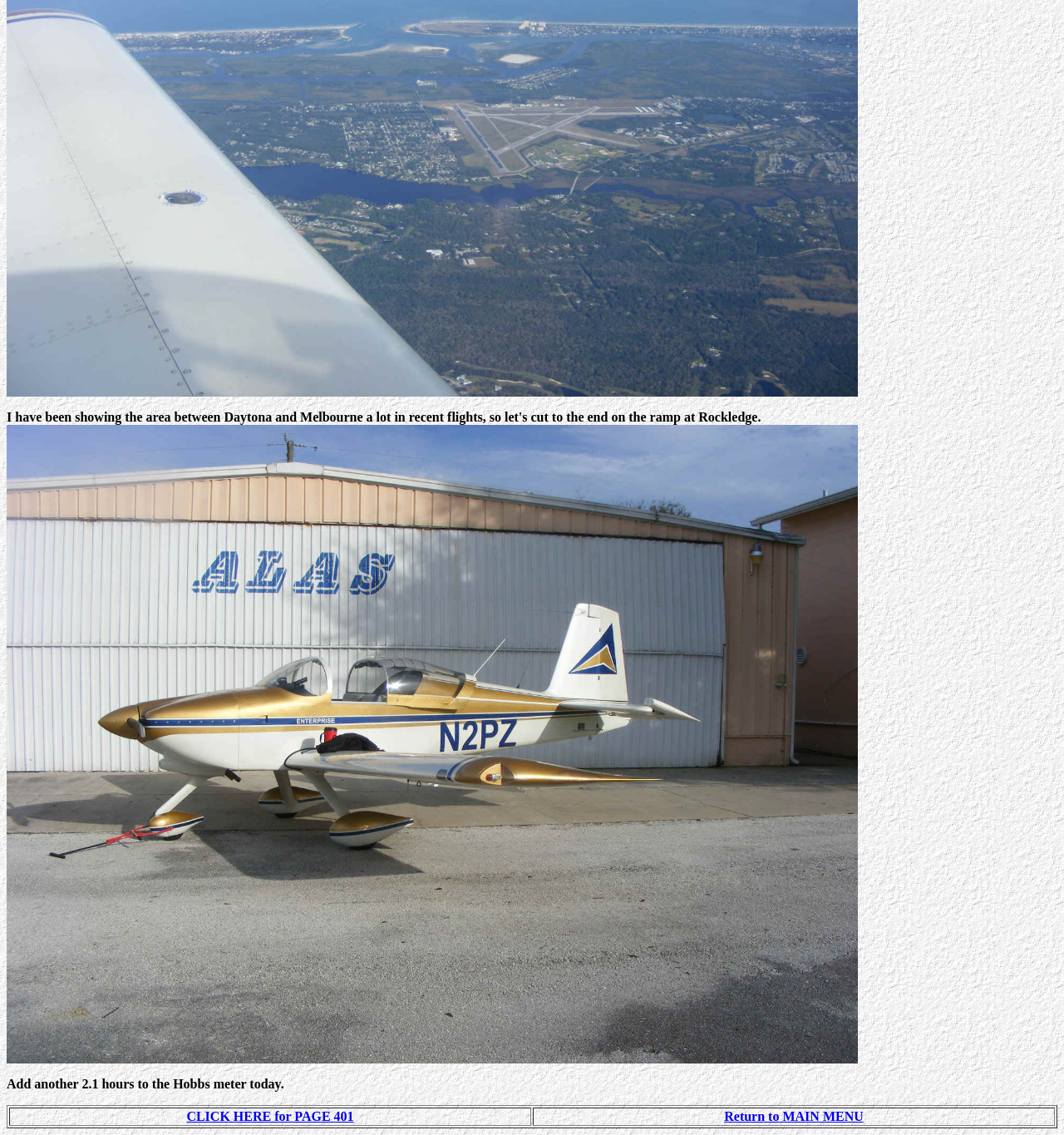Reply to the question with a brief word or phrase: What is the purpose of the table?

Navigation